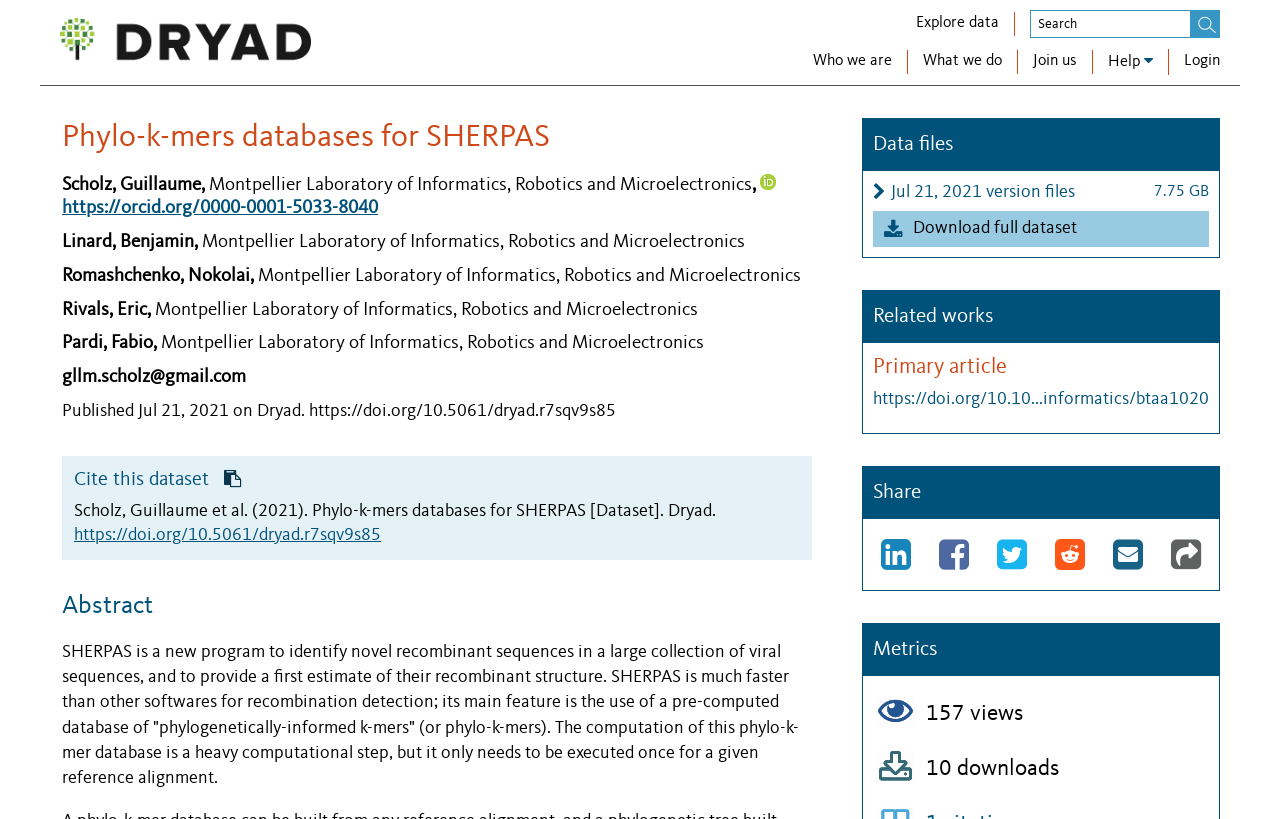Please find and report the primary heading text from the webpage.

Phylo-k-mers databases for SHERPAS